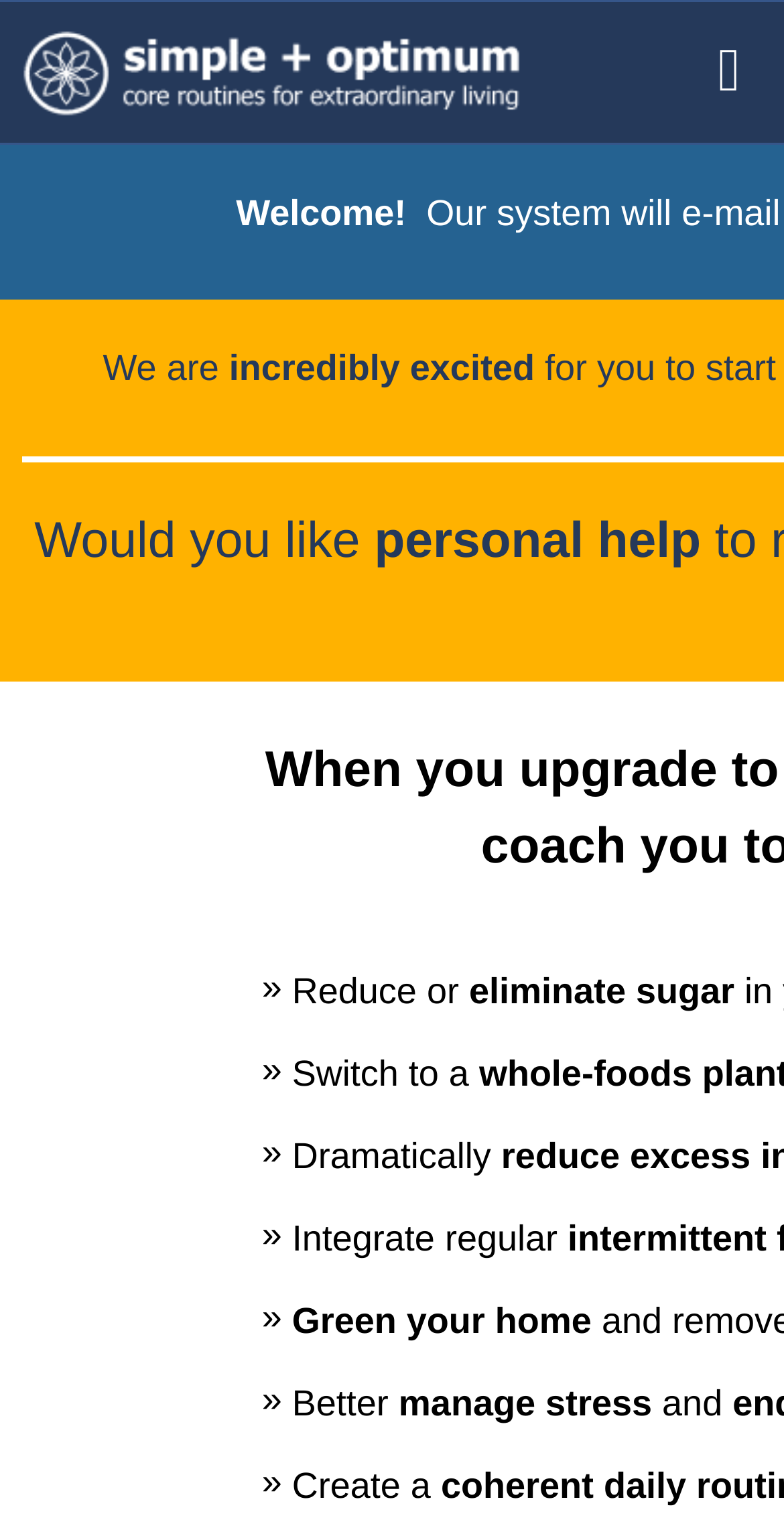Please provide a short answer using a single word or phrase for the question:
What is the focus of the service?

Health and wellness